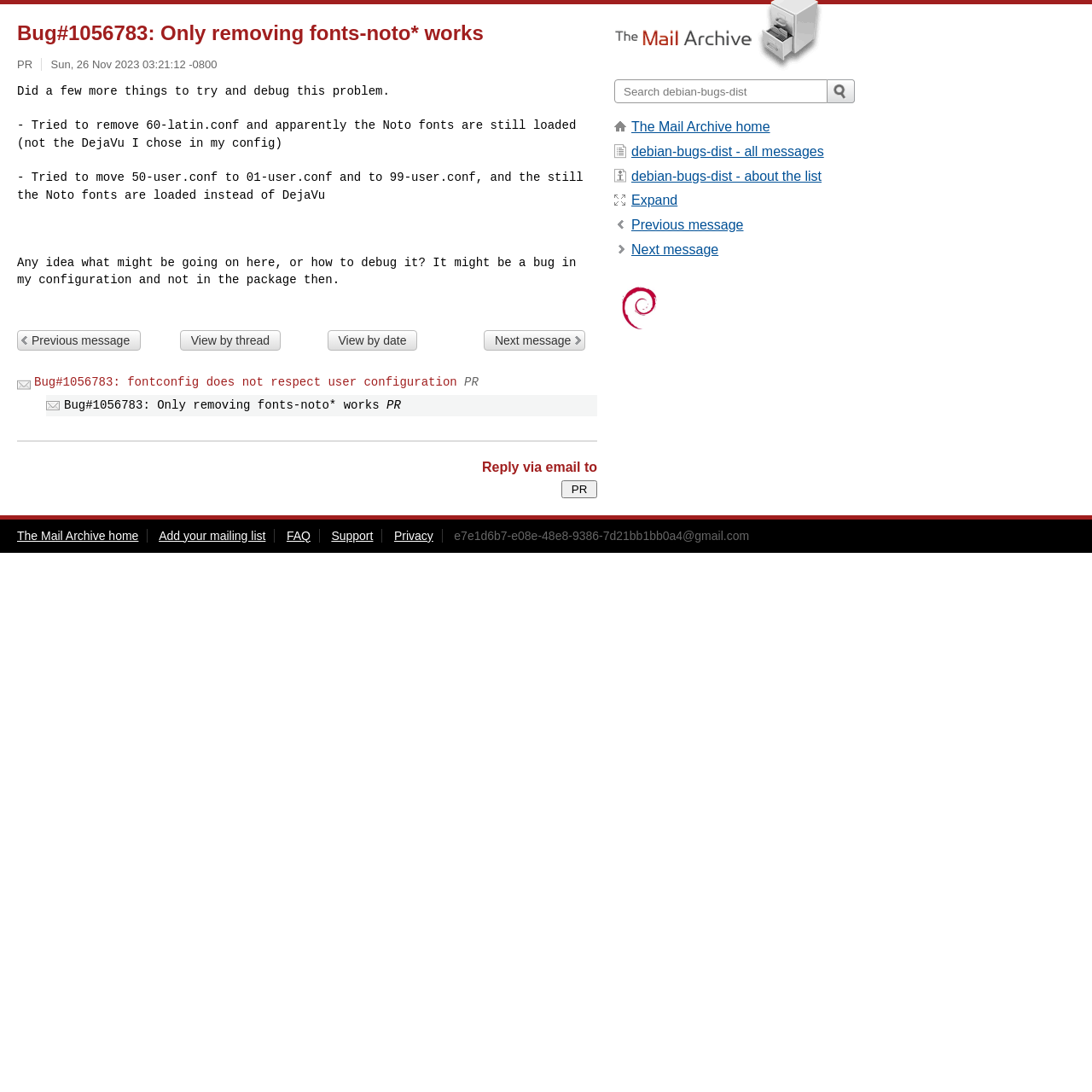Identify the bounding box coordinates of the specific part of the webpage to click to complete this instruction: "Click the 'Reply via email to' button".

[0.514, 0.44, 0.547, 0.456]